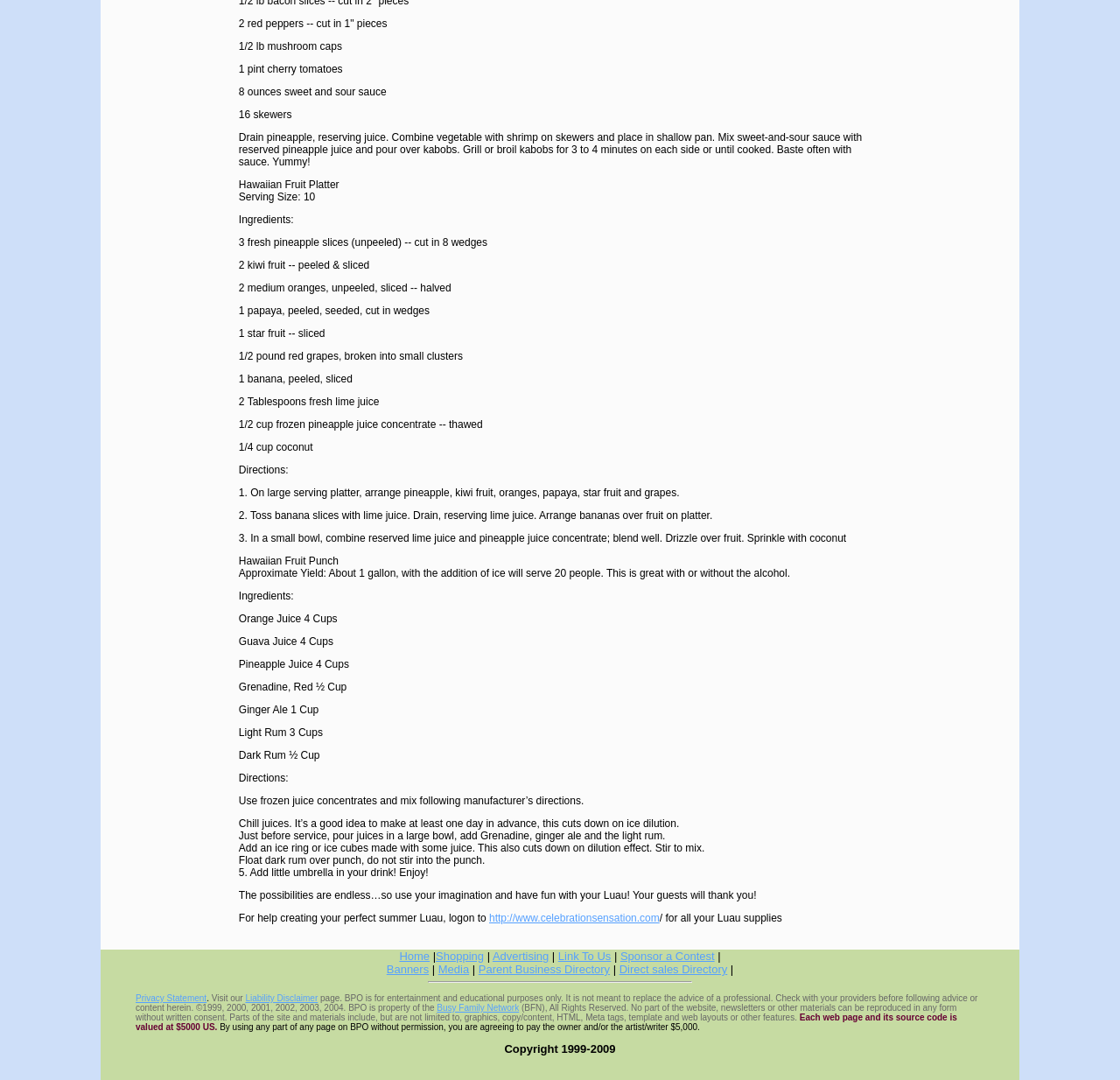What is the purpose of the Luau?
Can you provide a detailed and comprehensive answer to the question?

The Luau is mentioned as being 'for entertainment and educational purposes only' in the disclaimer section at the bottom of the webpage.